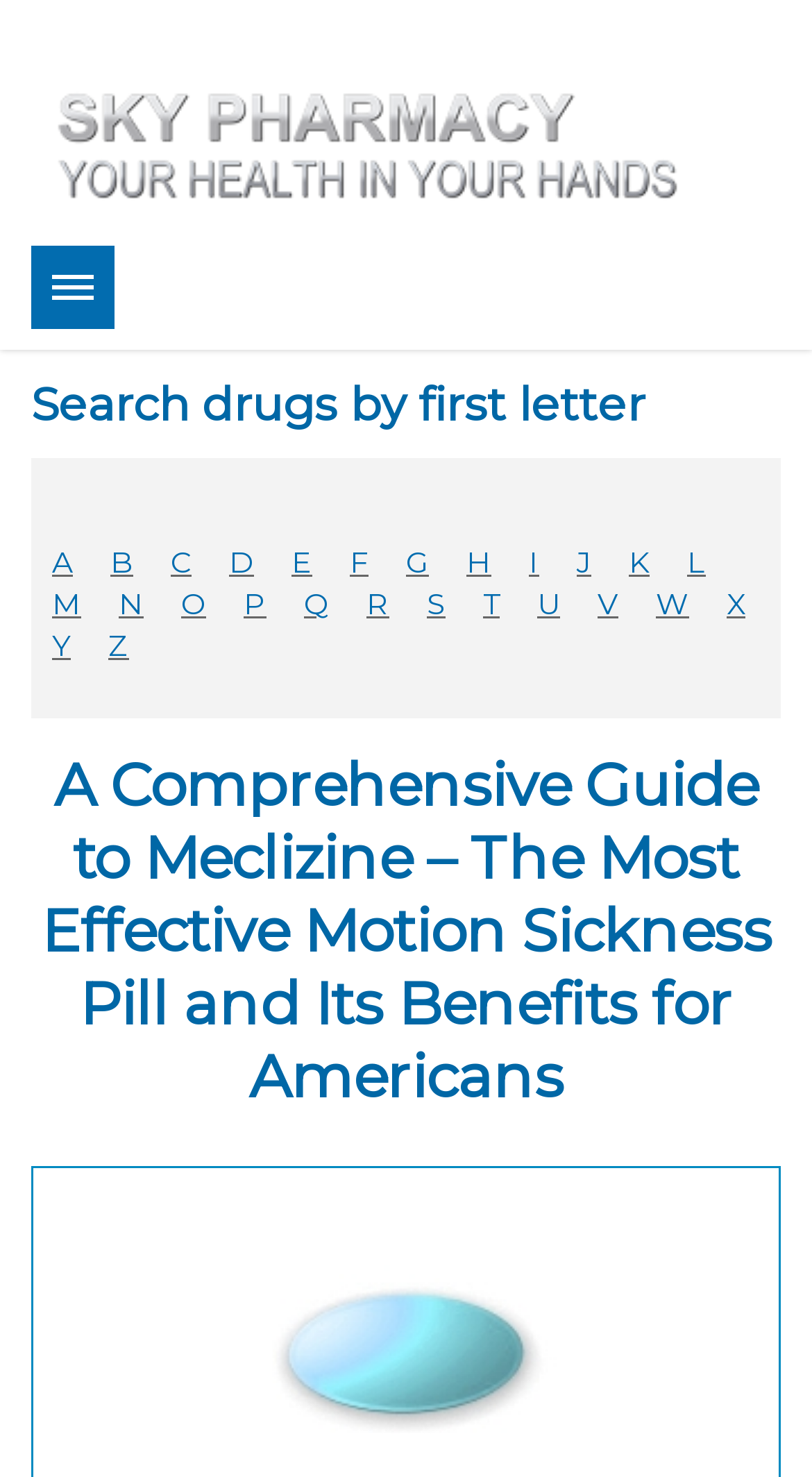Determine the primary headline of the webpage.

A Comprehensive Guide to Meclizine – The Most Effective Motion Sickness Pill and Its Benefits for Americans